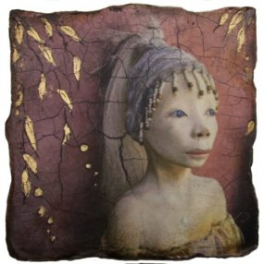Explain all the elements you observe in the image.

This captivating artwork, titled "No.7: Whispering voice of life," showcases a unique figure characterized by its serene expression and intricate details. The piece features a soft, delicate face adorned with beaded accents and a subtle headdress, set against a textured background that suggests age and depth, with golden leaf patterns adding a touch of elegance. The artwork invites viewers to reflect on themes of existence and connection, encapsulating the artist's vision of beauty and introspection. As part of a limited edition collection created with love and gratitude, this piece stands out for its emotional resonance and artistic craftsmanship, making it a profound expression in the realm of art.